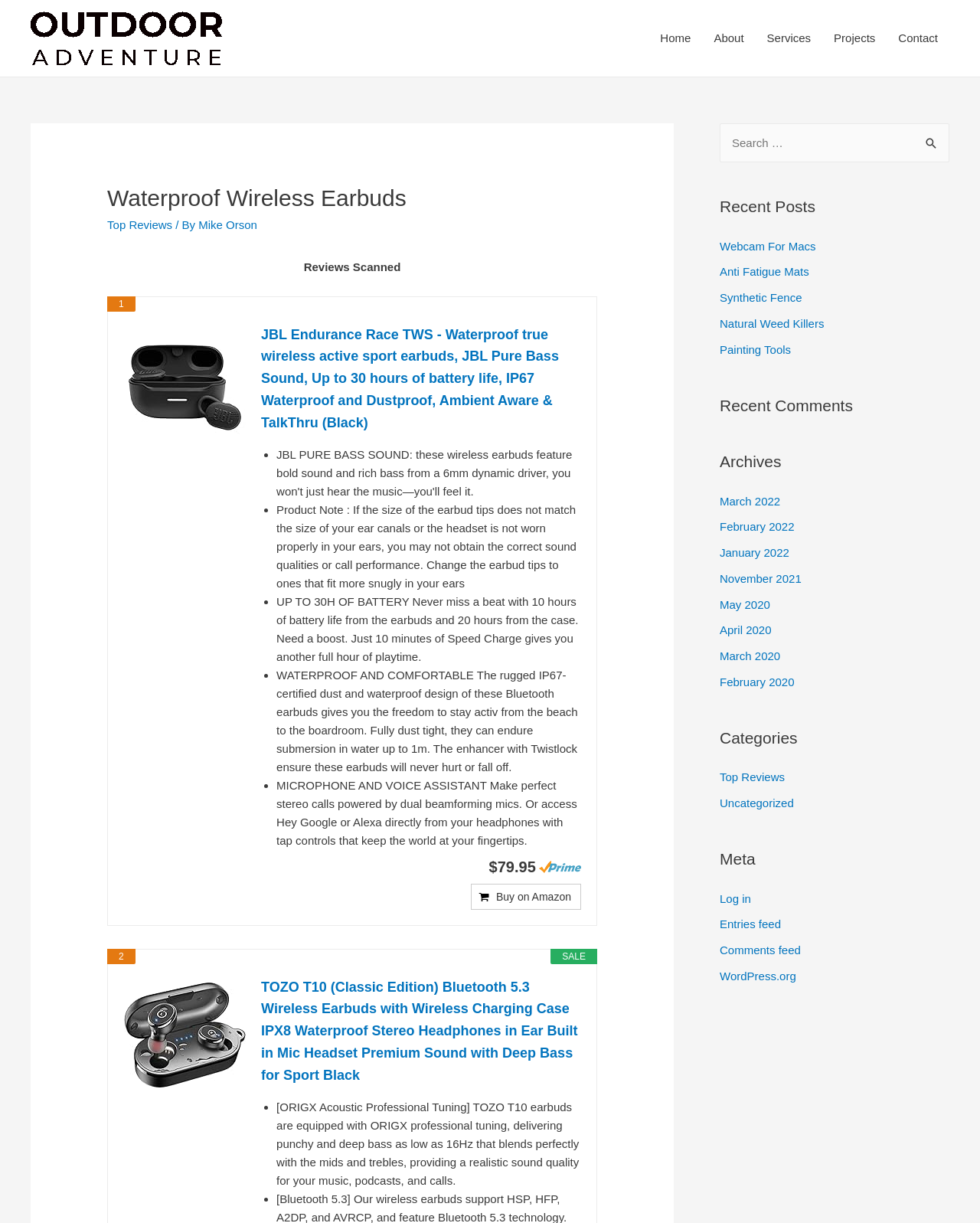How many products are reviewed on this webpage?
Answer the question with a single word or phrase derived from the image.

At least 2